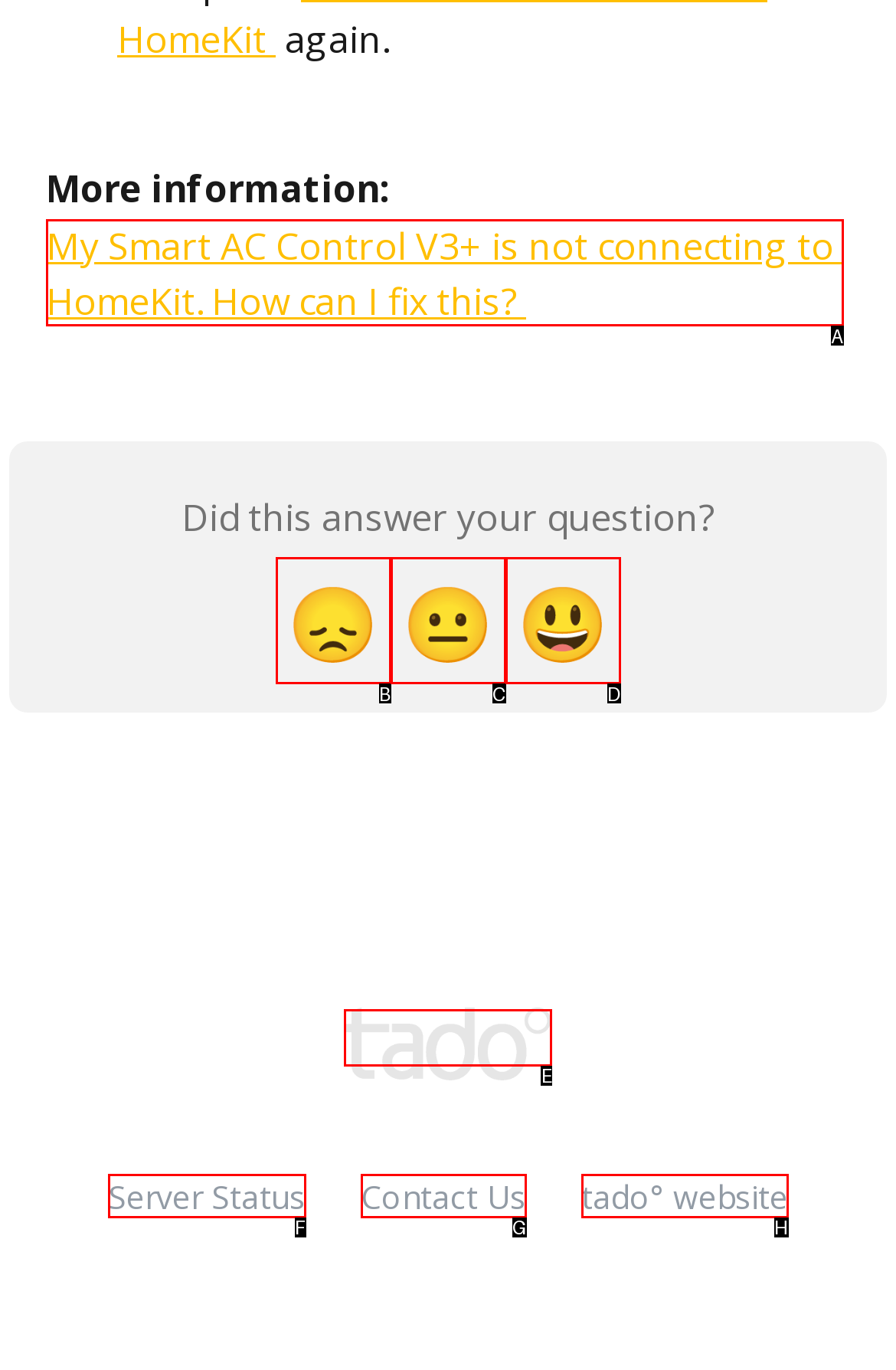Tell me the correct option to click for this task: Click the 'Help Center' link
Write down the option's letter from the given choices.

E